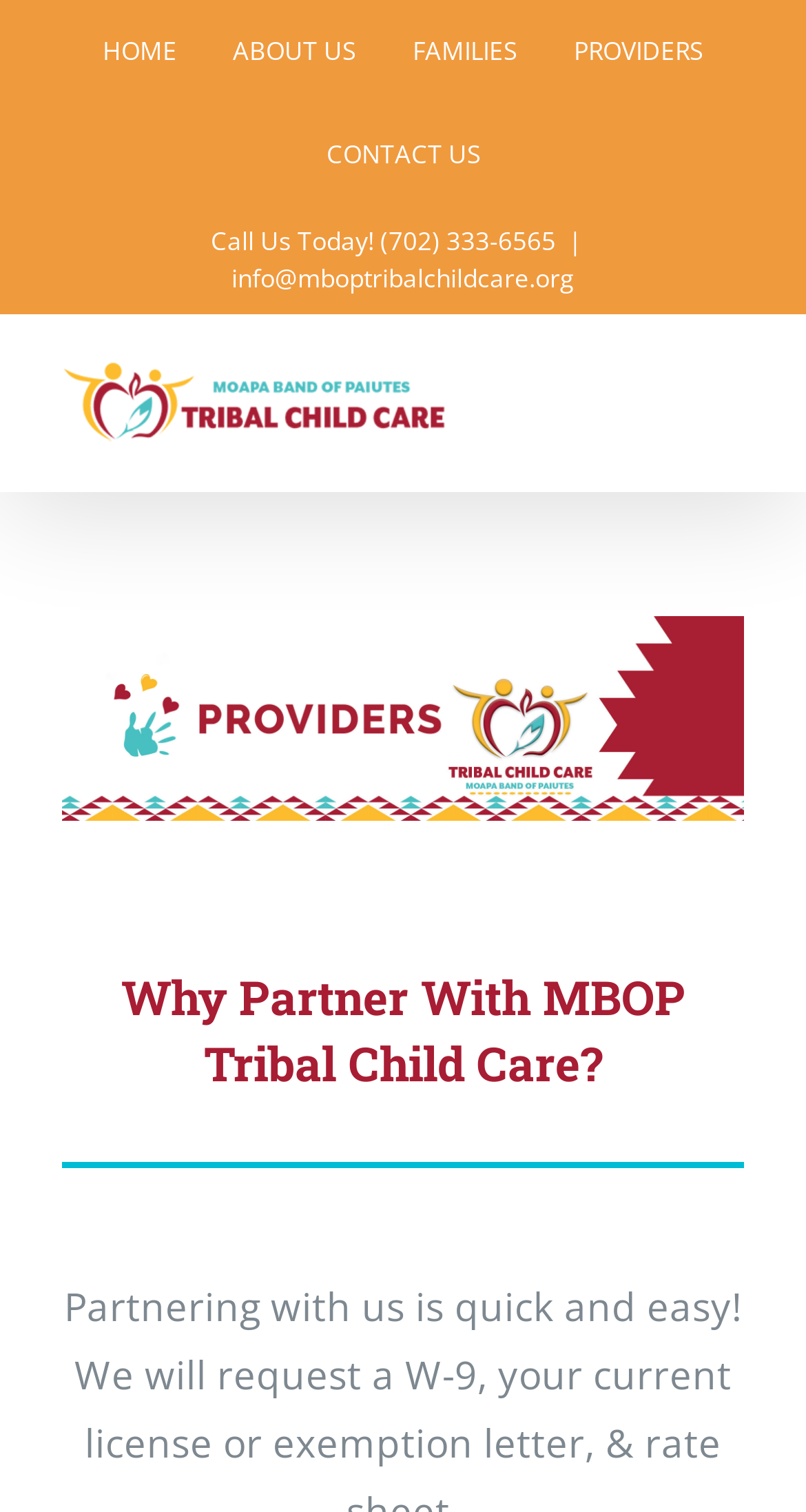Determine the bounding box coordinates of the region I should click to achieve the following instruction: "Click to send an email". Ensure the bounding box coordinates are four float numbers between 0 and 1, i.e., [left, top, right, bottom].

[0.287, 0.173, 0.713, 0.196]